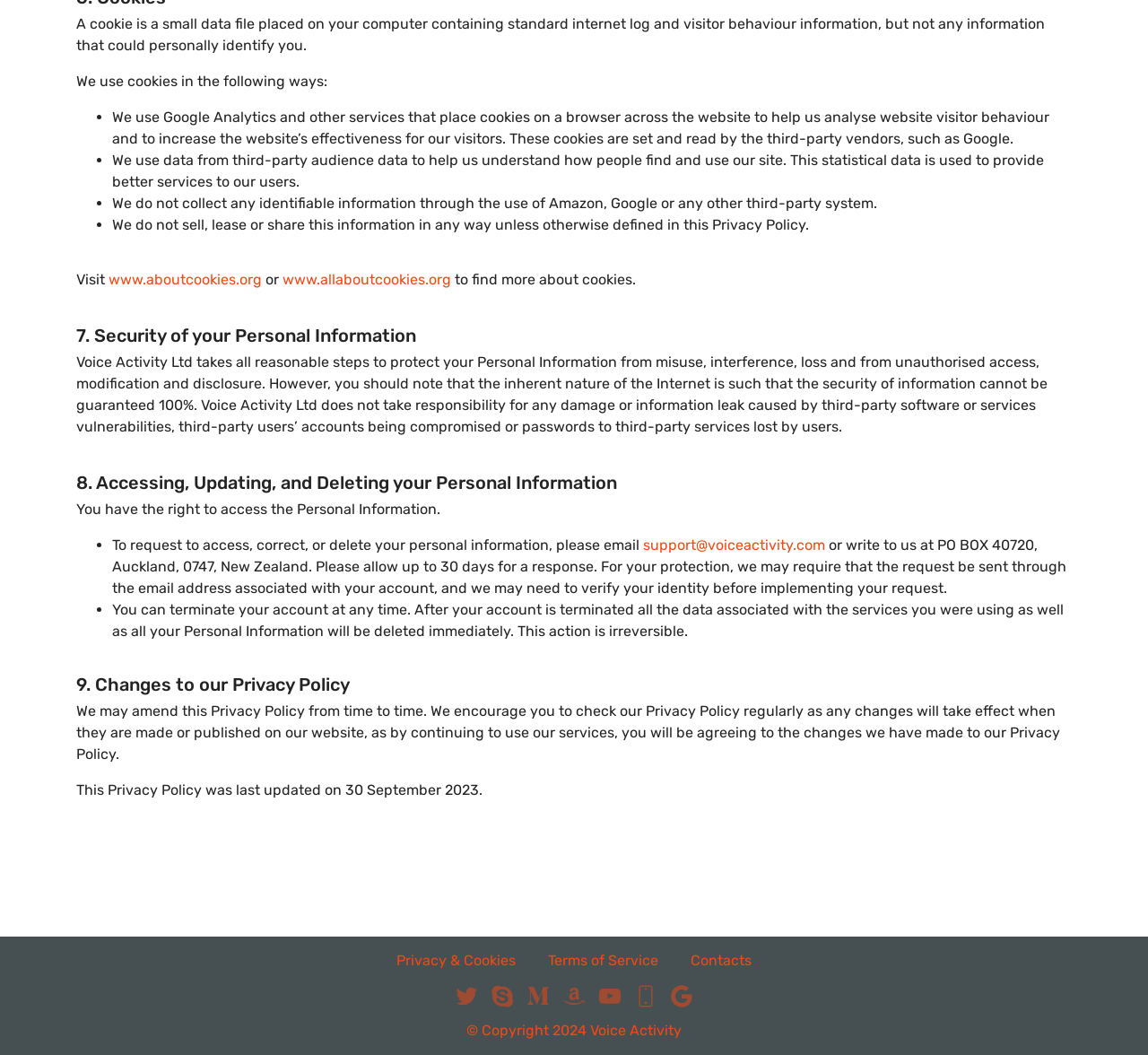How often should users check the Privacy Policy for changes?
Using the information from the image, give a concise answer in one word or a short phrase.

Regularly